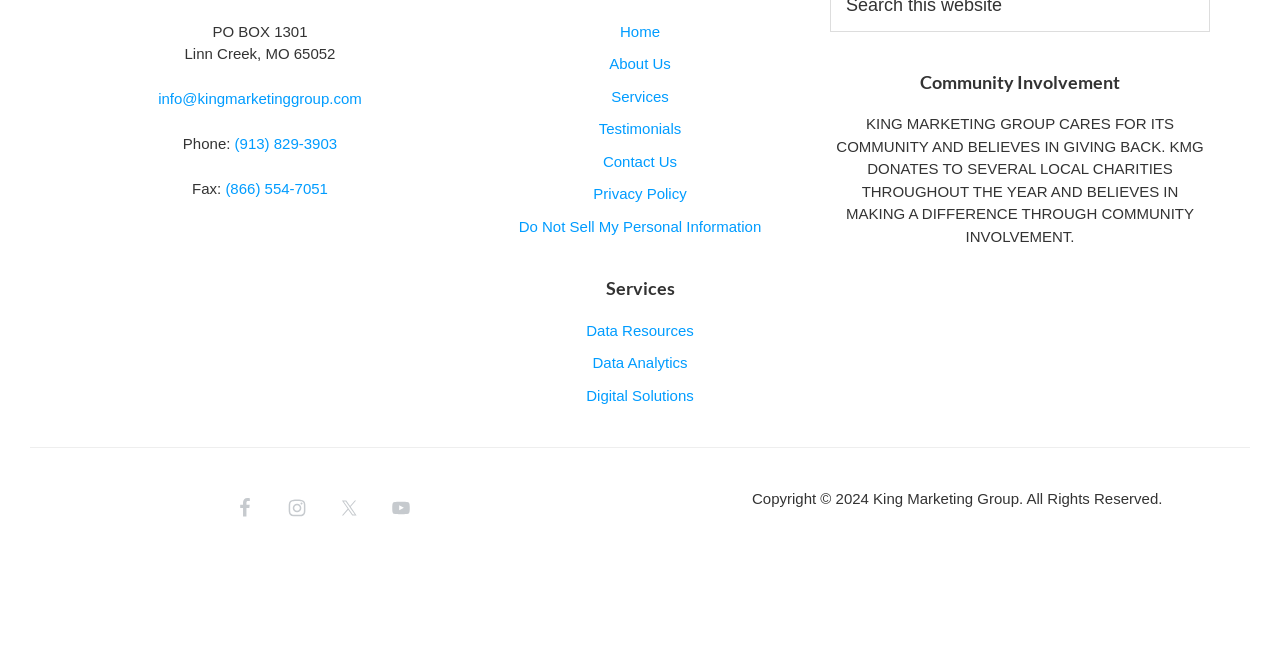Locate the bounding box coordinates of the area that needs to be clicked to fulfill the following instruction: "Click the 'Data Analytics' link". The coordinates should be in the format of four float numbers between 0 and 1, namely [left, top, right, bottom].

[0.463, 0.545, 0.537, 0.571]